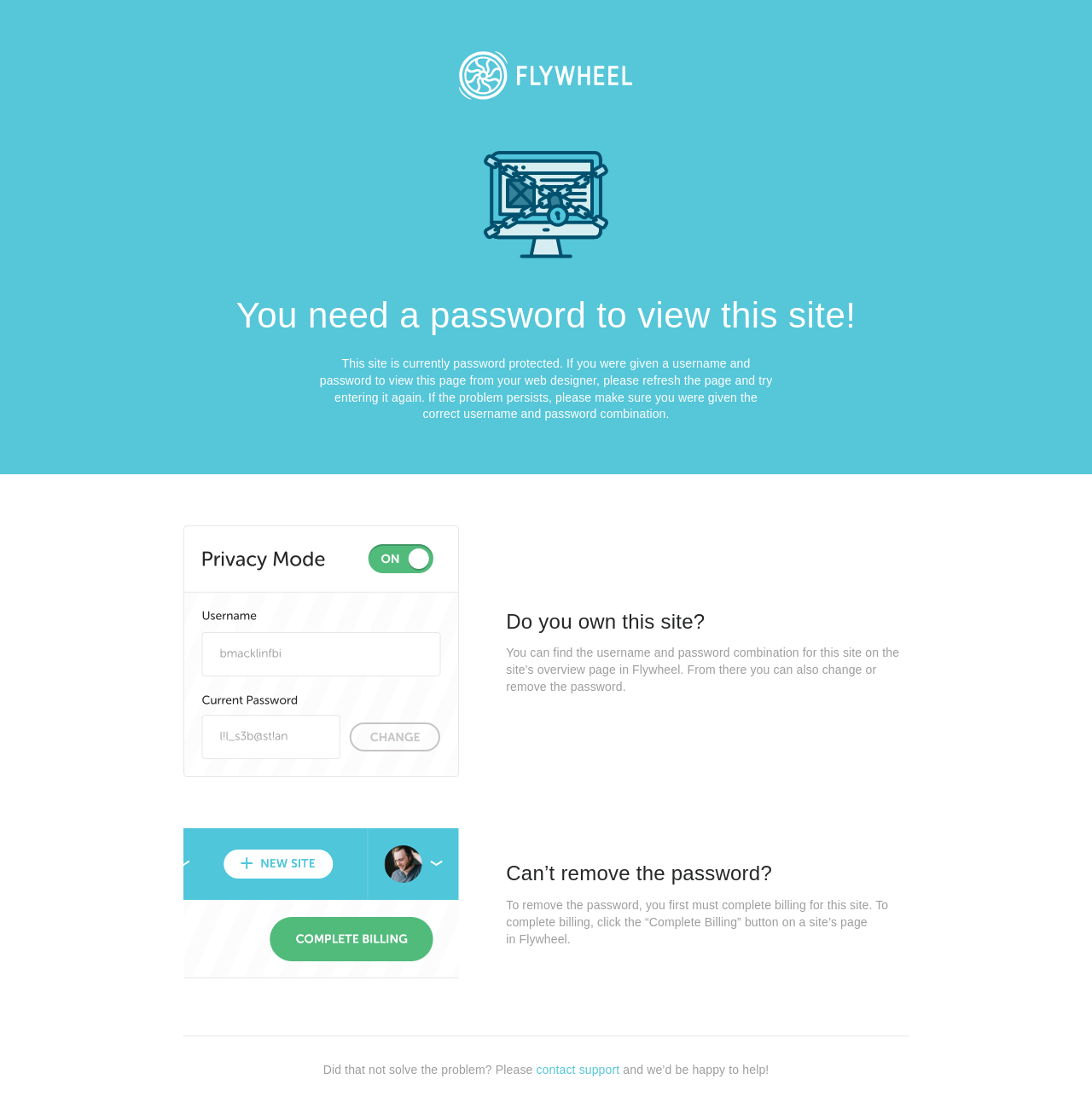Please find the bounding box for the following UI element description. Provide the coordinates in (top-left x, top-left y, bottom-right x, bottom-right y) format, with values between 0 and 1: contact support

[0.491, 0.959, 0.567, 0.972]